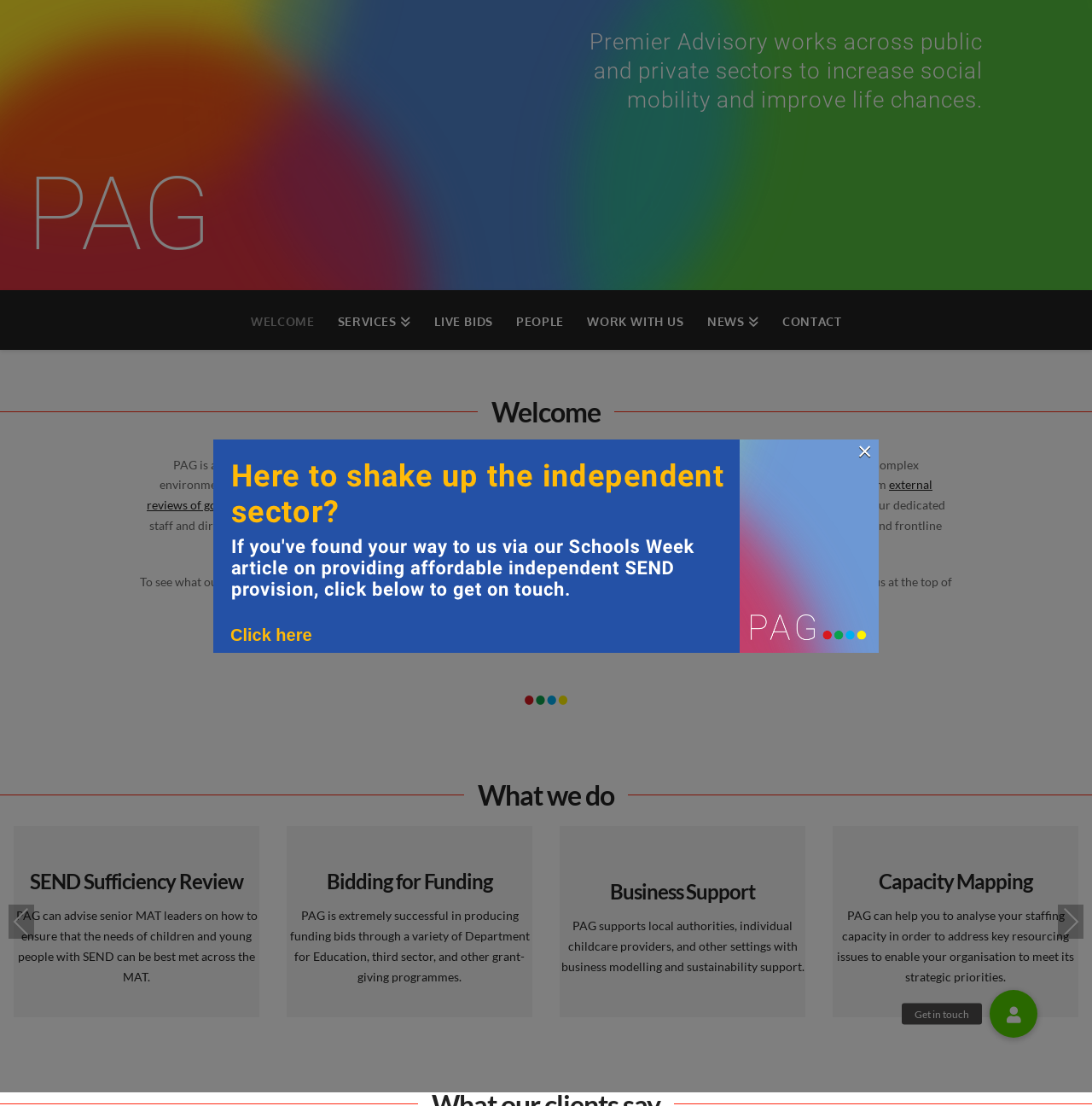Determine the bounding box coordinates of the UI element that matches the following description: "bid writing". The coordinates should be four float numbers between 0 and 1 in the format [left, top, right, bottom].

[0.366, 0.45, 0.419, 0.463]